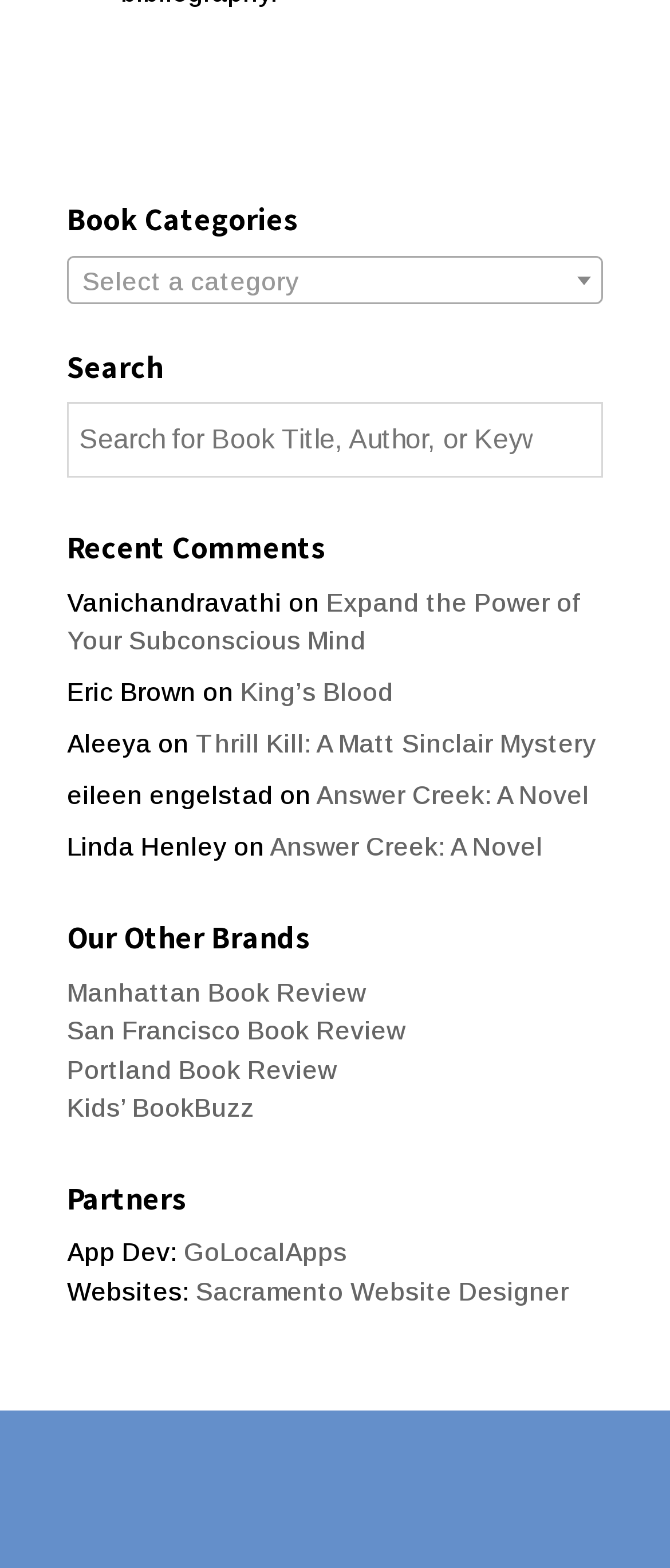Please locate the bounding box coordinates of the element that needs to be clicked to achieve the following instruction: "Check the Sacramento Website Designer link". The coordinates should be four float numbers between 0 and 1, i.e., [left, top, right, bottom].

[0.292, 0.814, 0.849, 0.832]